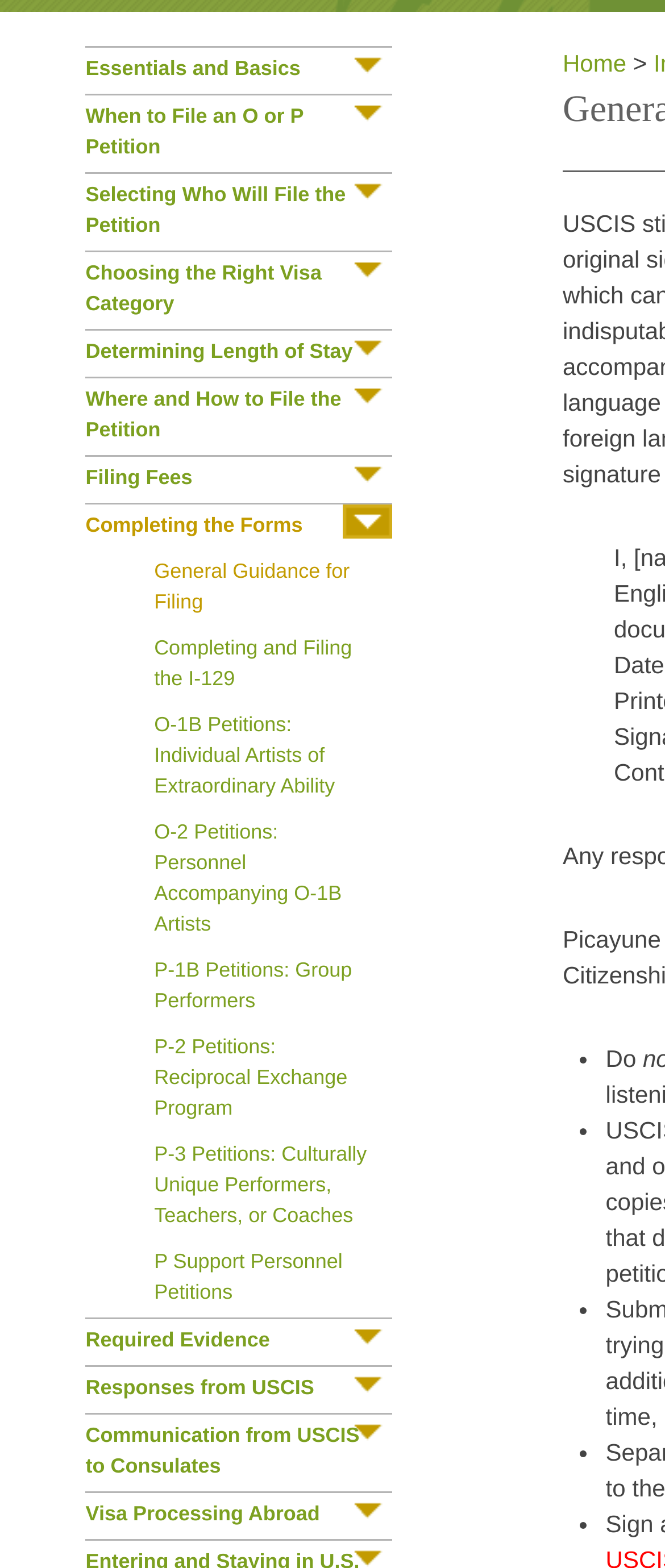Please determine the bounding box of the UI element that matches this description: Required Evidence. The coordinates should be given as (top-left x, top-left y, bottom-right x, bottom-right y), with all values between 0 and 1.

[0.129, 0.84, 0.59, 0.871]